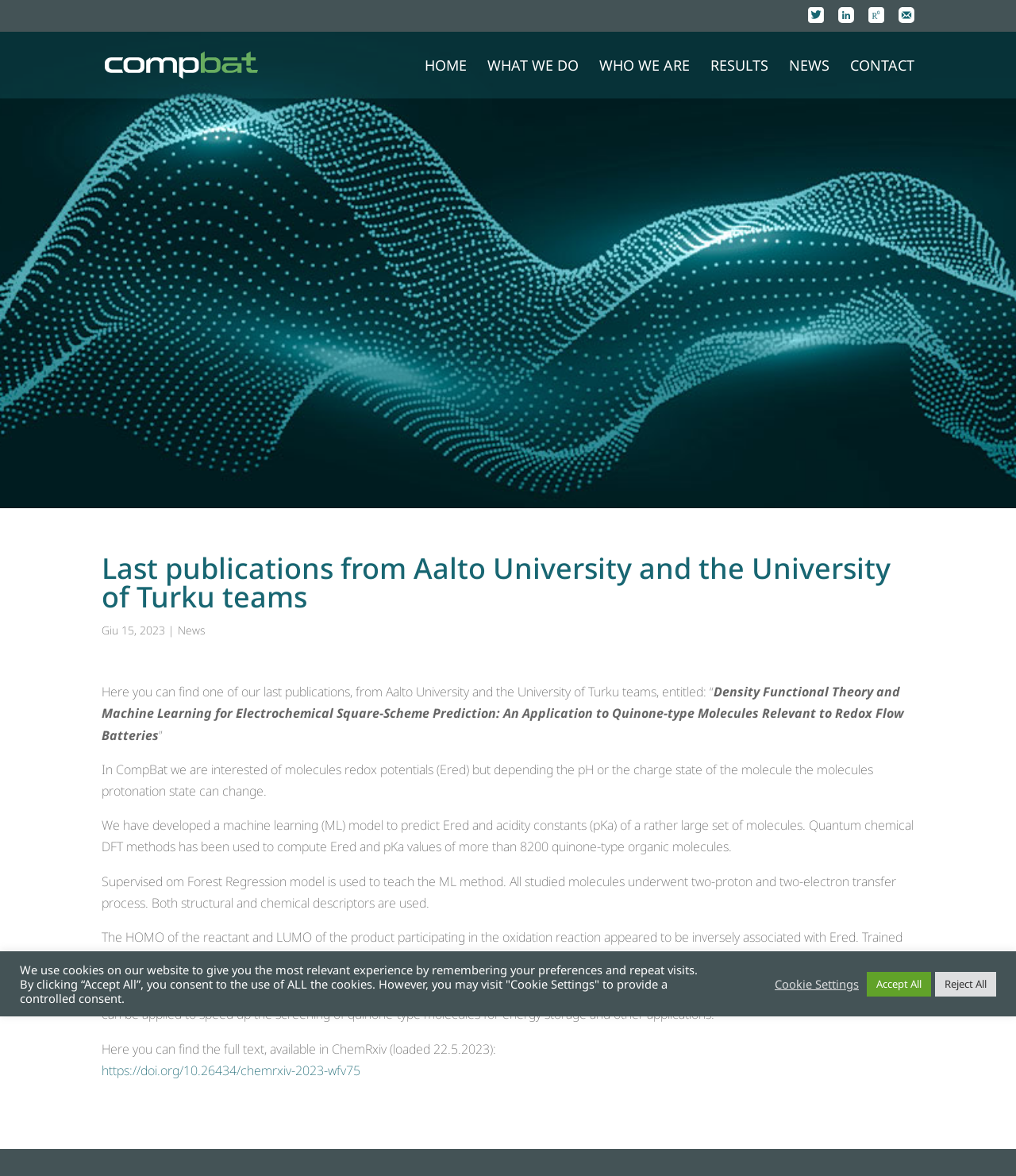Find and specify the bounding box coordinates that correspond to the clickable region for the instruction: "Click the Compbat link".

[0.103, 0.047, 0.313, 0.062]